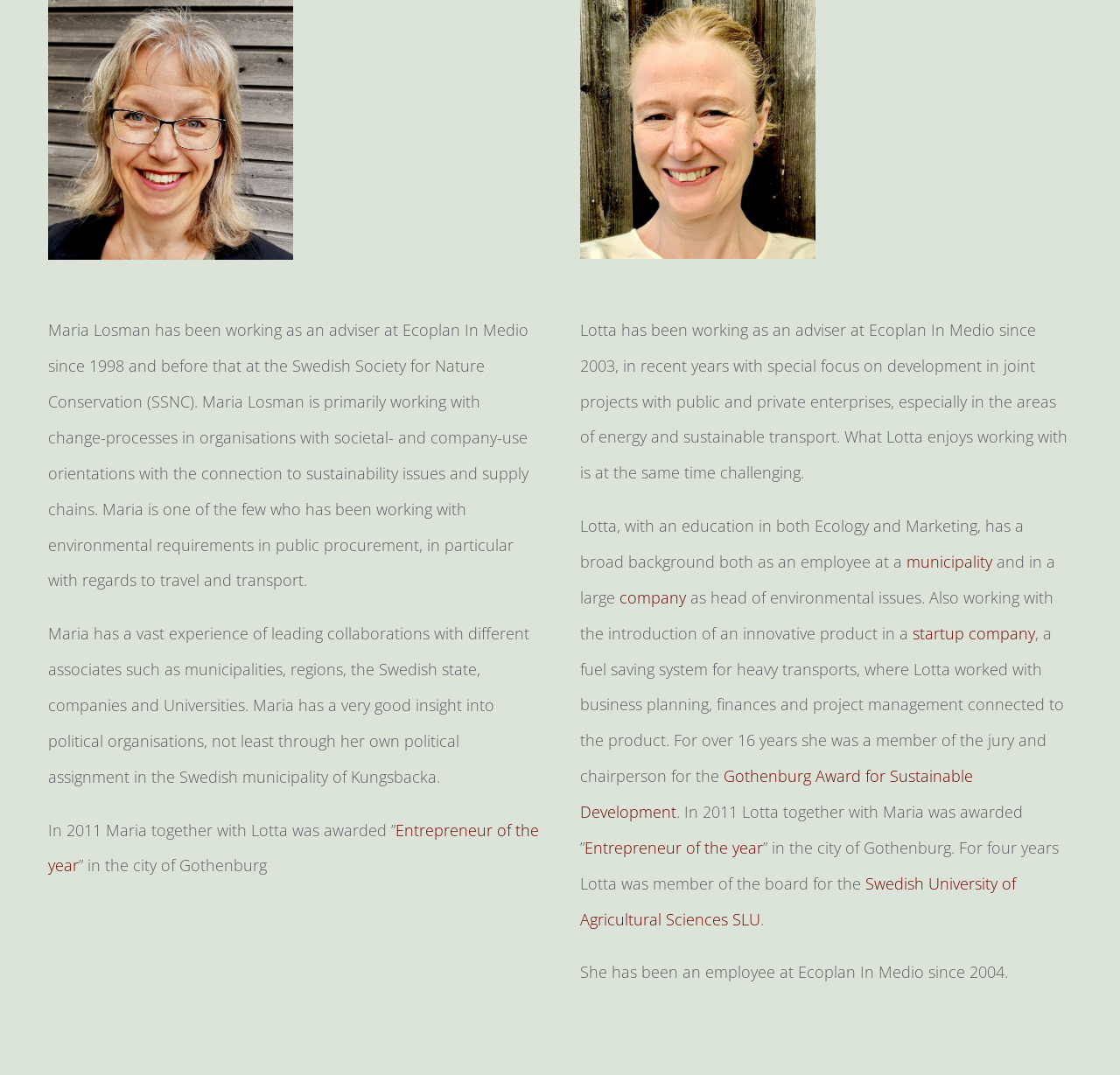Provide the bounding box coordinates, formatted as (top-left x, top-left y, bottom-right x, bottom-right y), with all values being floating point numbers between 0 and 1. Identify the bounding box of the UI element that matches the description: Gothenburg Award for Sustainable Development

[0.518, 0.712, 0.869, 0.765]